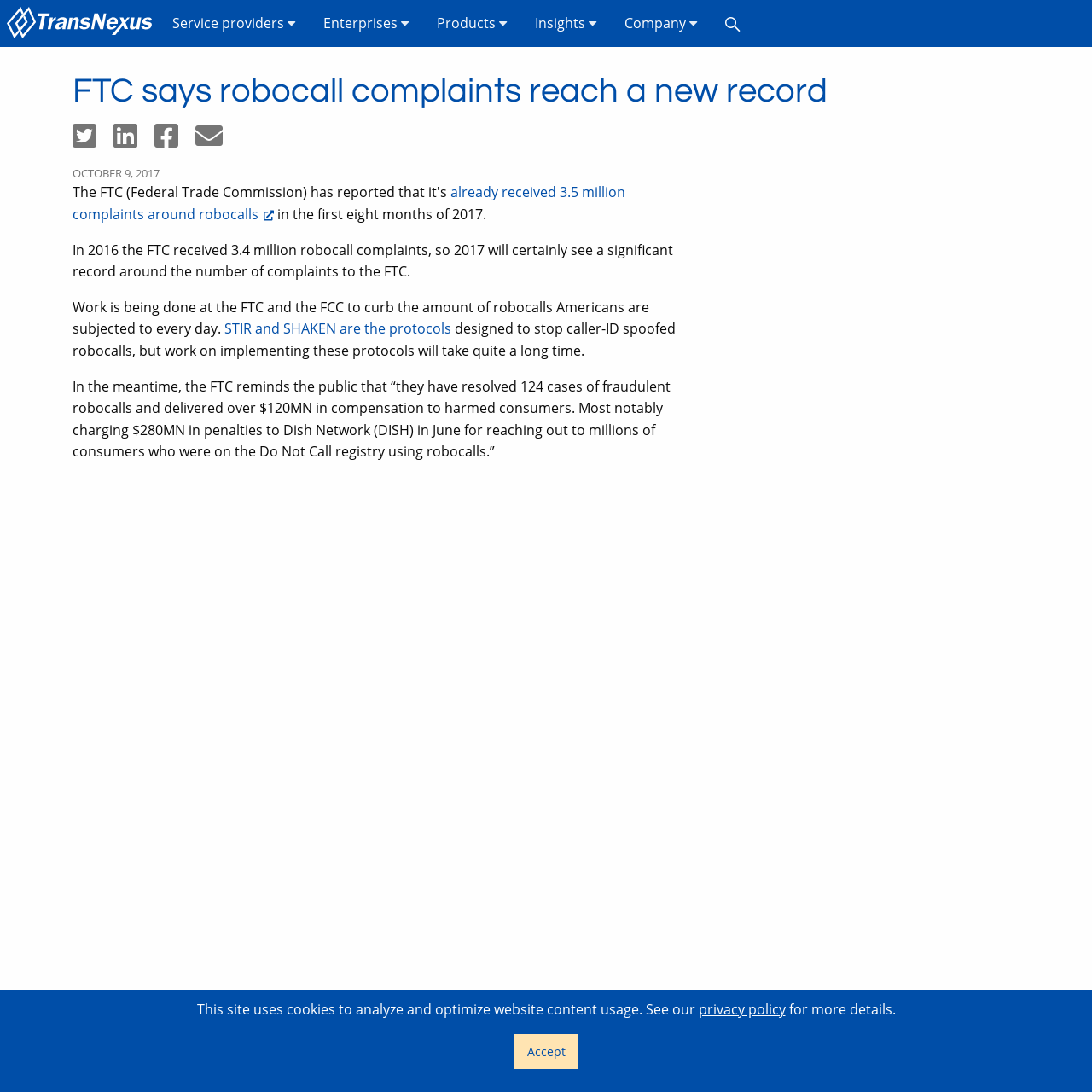Find the bounding box coordinates for the UI element whose description is: "Enterprises". The coordinates should be four float numbers between 0 and 1, in the format [left, top, right, bottom].

[0.283, 0.006, 0.387, 0.036]